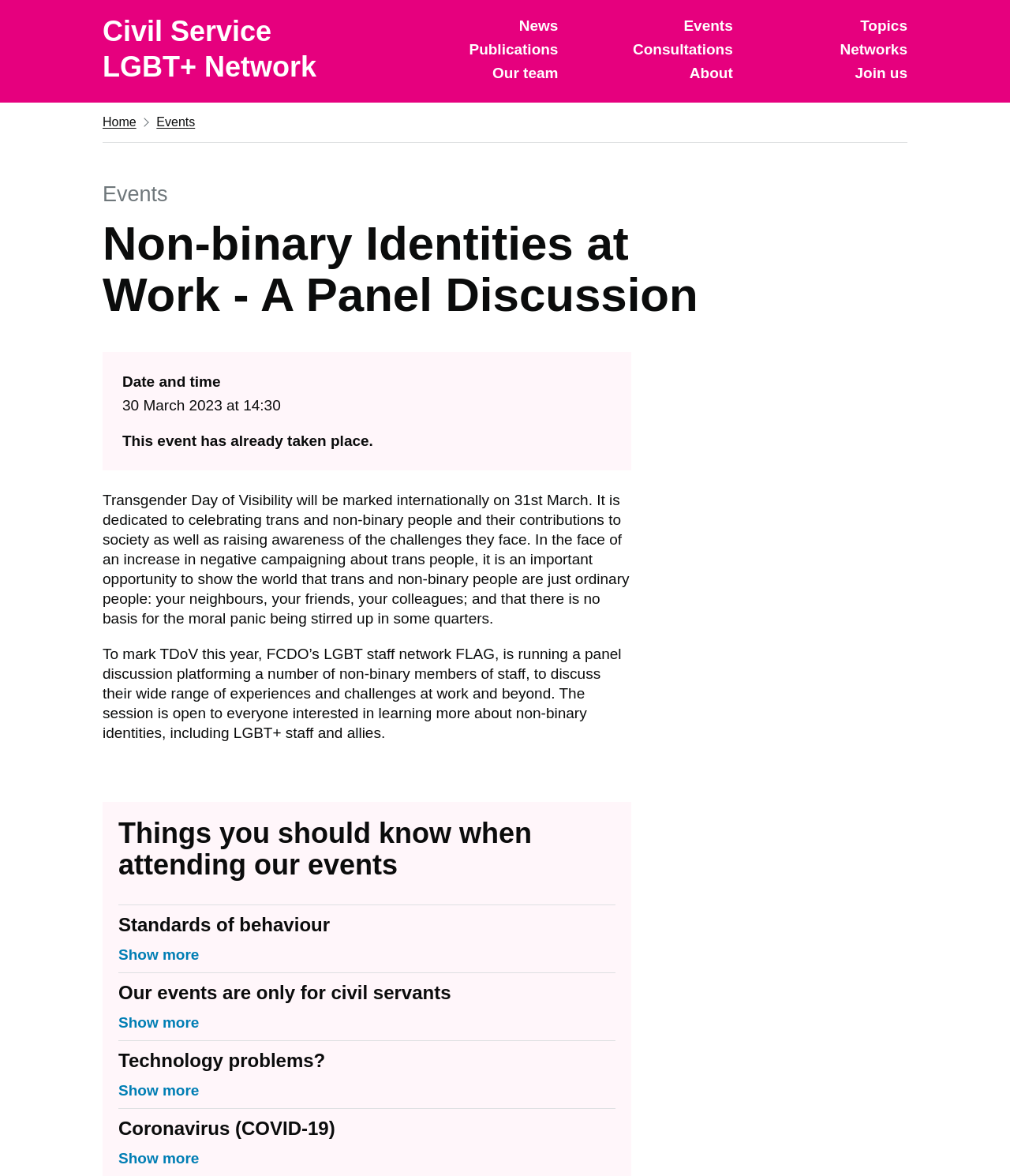Explain in detail what is displayed on the webpage.

The webpage is about the Civil Service LGBT+ Network, which aims to create a more diverse, inclusive, and equal workplace for civil servants who are lesbian, gay, bisexual, and others. 

At the top left corner, there is a link to "Skip to main content". Next to it, there is a link to the "Civil Service LGBT+ Network" and a navigation menu with 9 links: "News", "Events", "Topics", "Publications", "Consultations", "Networks", "Our team", "About", and "Join us". 

Below the navigation menu, there is a prominent link to "Home" and another link to "Events". The "Events" section has a header with the title "Non-binary Identities at Work - A Panel Discussion". 

Under the header, there is a description list with details about the event, including the date and time, which is 30 March 2023 at 14:30. The event has already taken place. 

There are two paragraphs of text that describe the event, which is a panel discussion to mark Transgender Day of Visibility. The discussion features non-binary members of staff sharing their experiences and challenges at work and beyond. 

Further down, there is a heading "Things you should know when attending our events" followed by four sections with disclosure triangles that provide more information about standards of behavior, event attendance, technology problems, and coronavirus (COVID-19) guidelines.